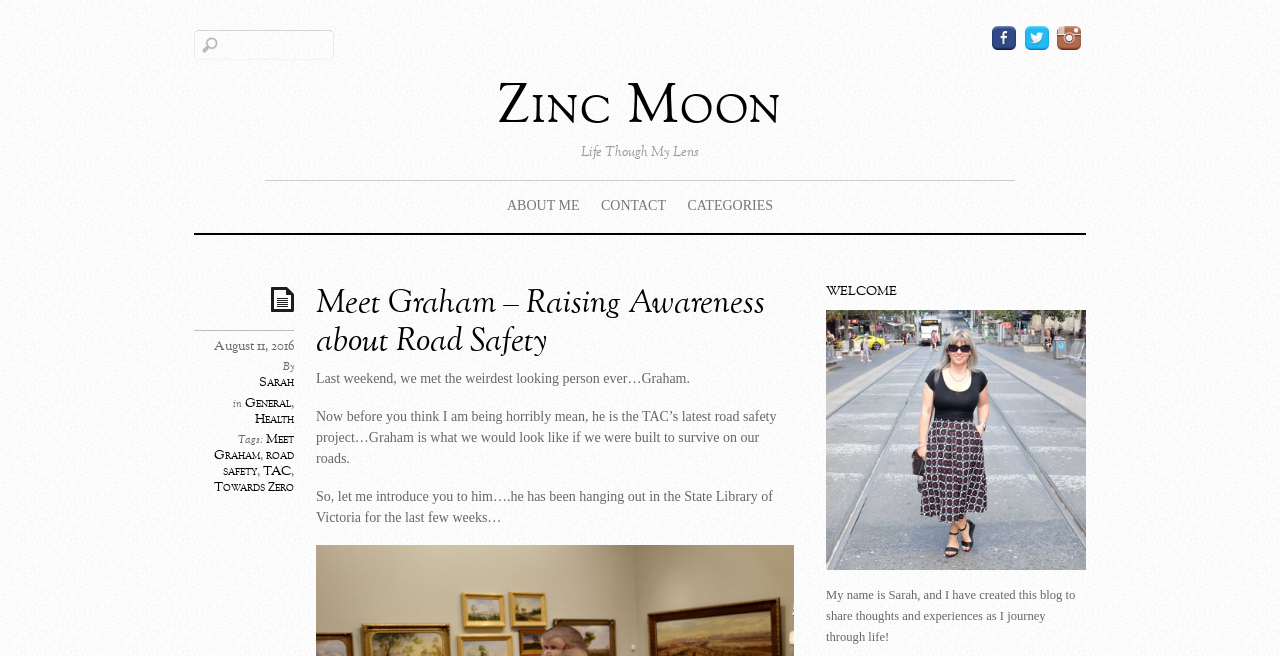Locate the bounding box coordinates of the area where you should click to accomplish the instruction: "Visit Facebook page".

[0.775, 0.049, 0.794, 0.072]